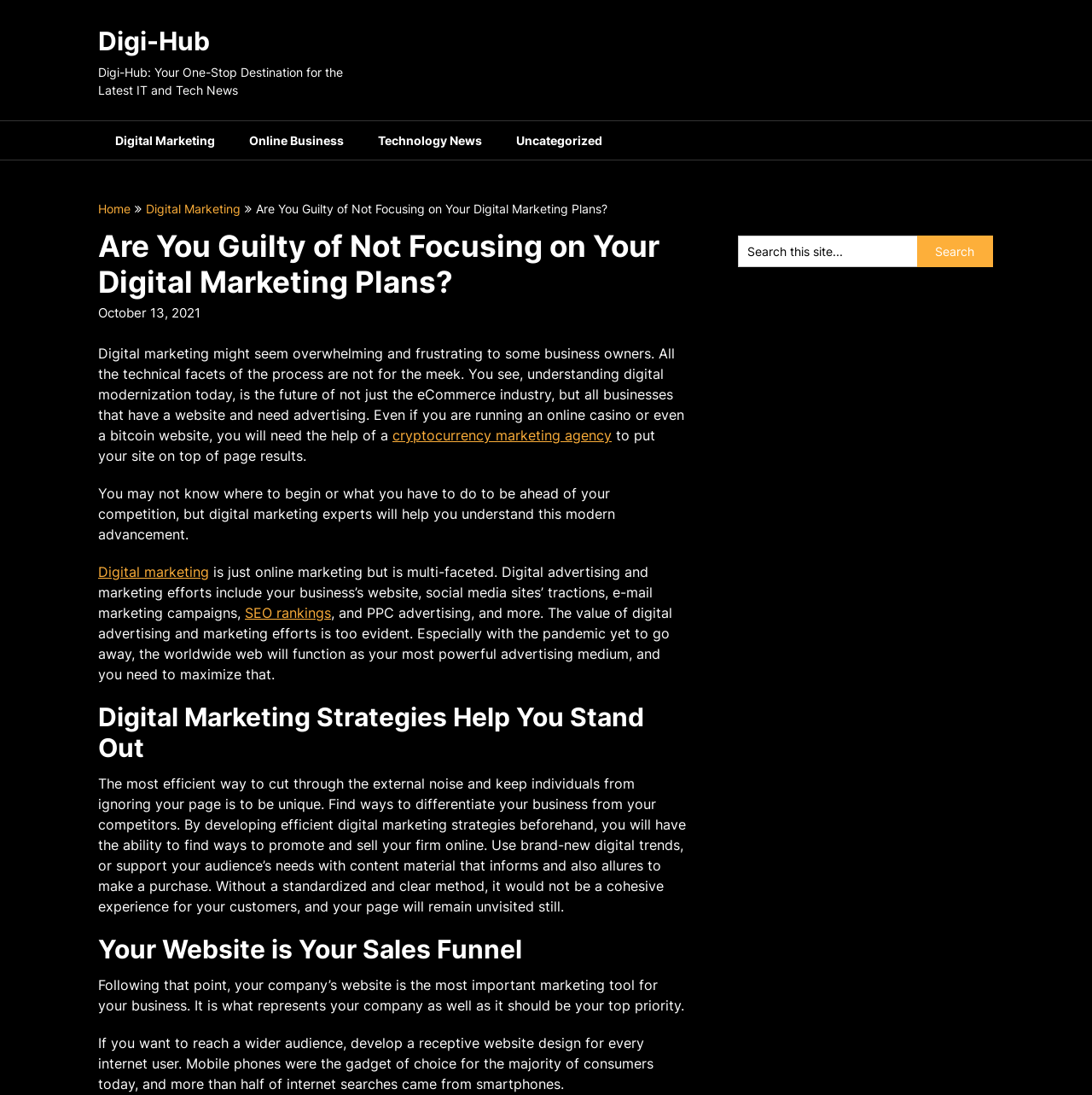Locate the bounding box coordinates of the region to be clicked to comply with the following instruction: "Click on the 'Digital Marketing' link". The coordinates must be four float numbers between 0 and 1, in the form [left, top, right, bottom].

[0.09, 0.111, 0.212, 0.146]